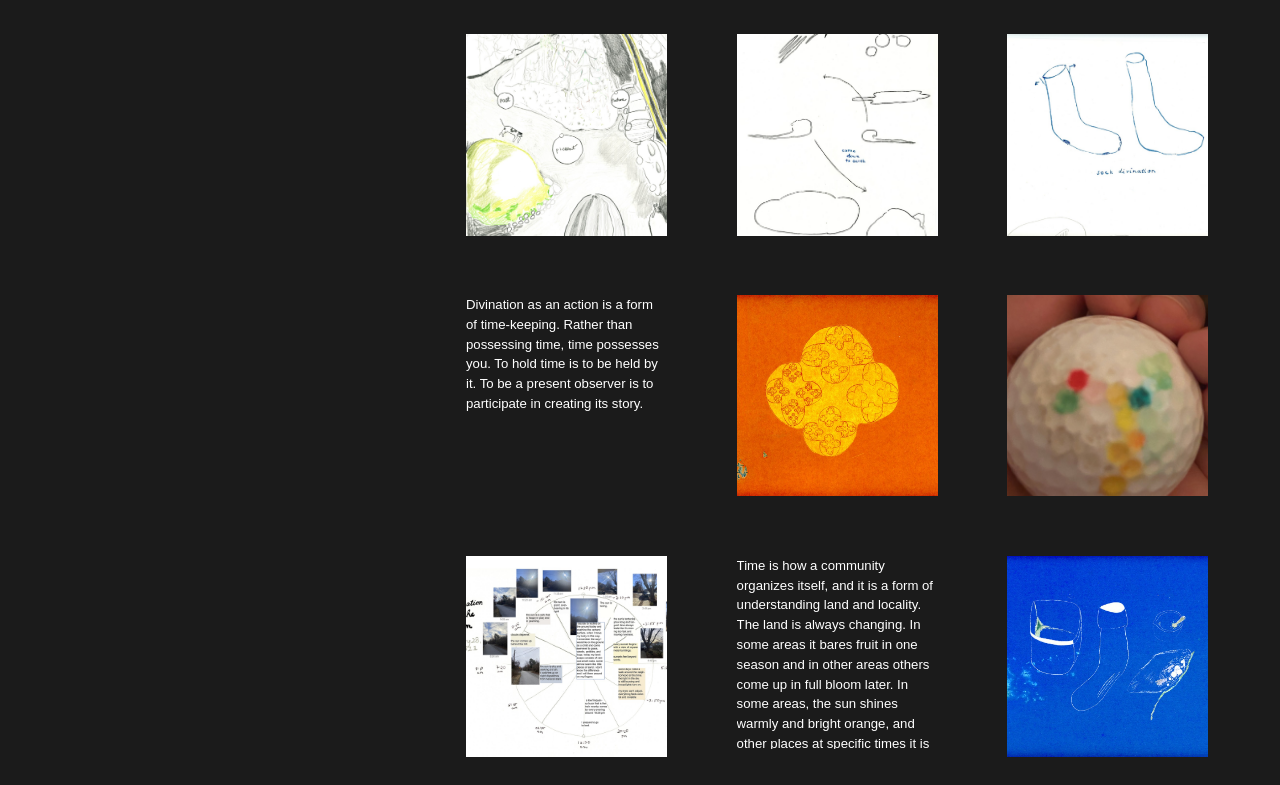What is the bounding box coordinate of the region with the text '2'?
Based on the screenshot, provide a one-word or short-phrase response.

[0.364, 0.351, 0.368, 0.364]